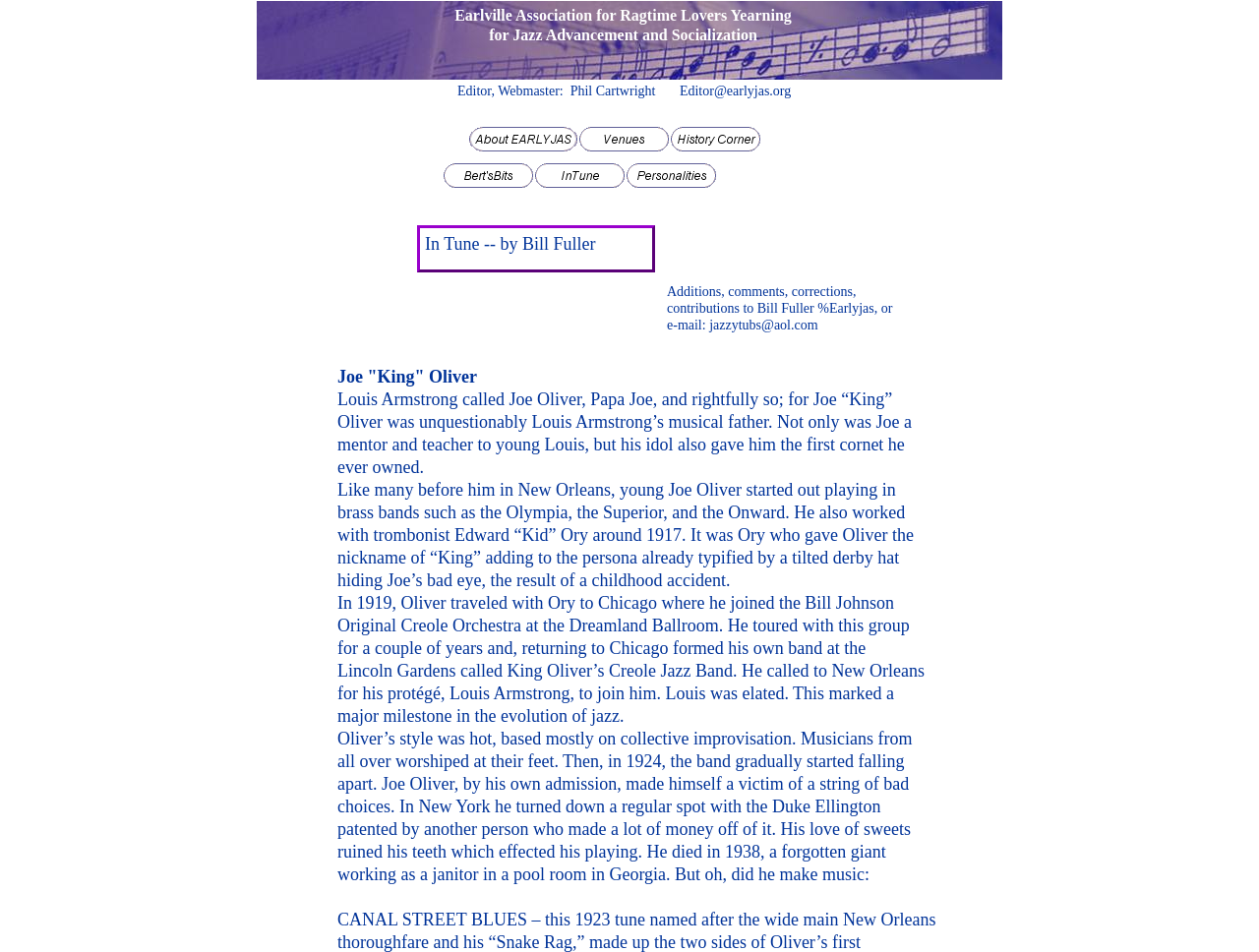From the image, can you give a detailed response to the question below:
Is the webpage about jazz music?

The webpage contains text about jazz musicians, such as Joe 'King' Oliver and Louis Armstrong, and mentions jazz bands and songs, indicating that the webpage is about jazz music.